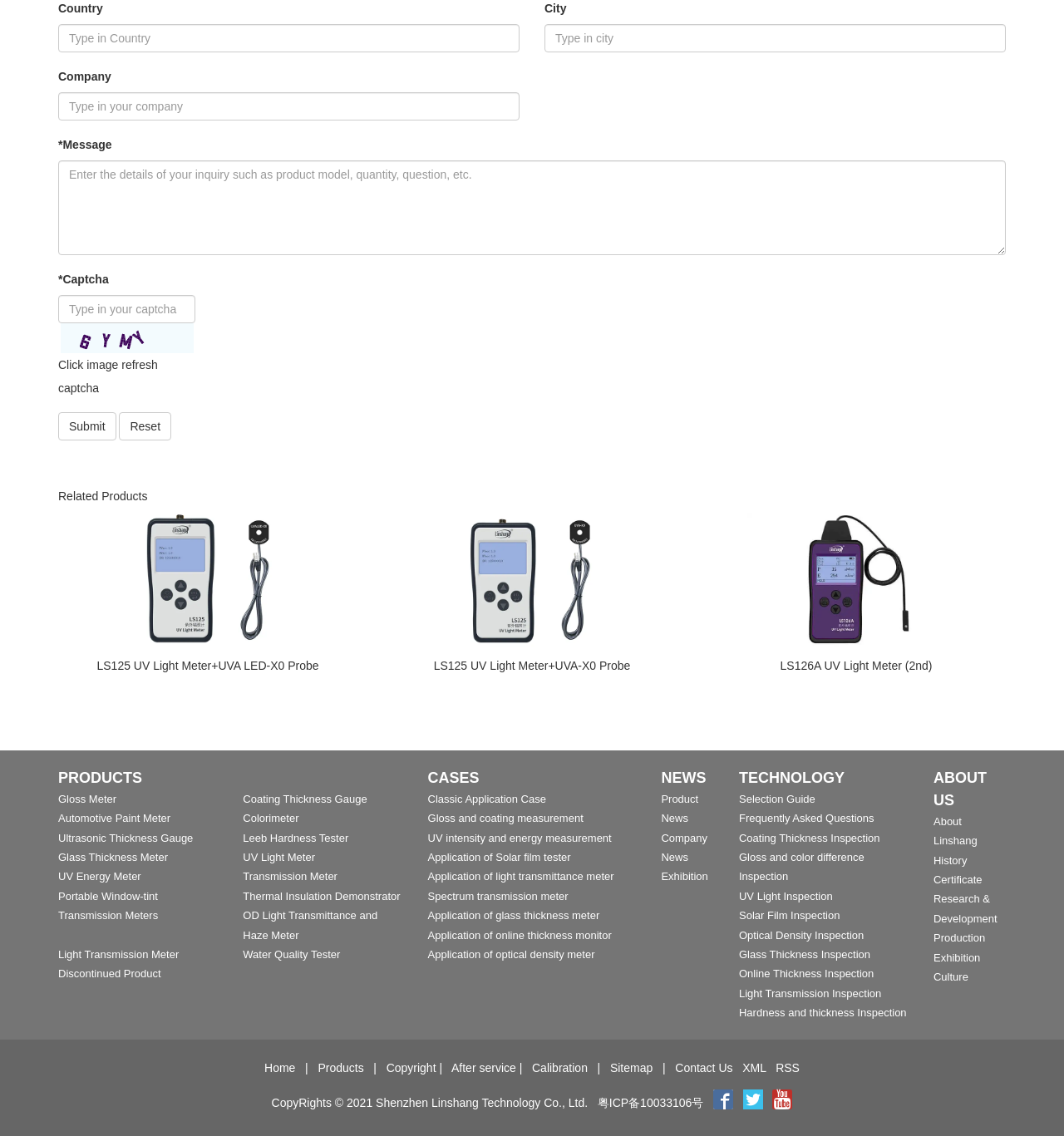Answer briefly with one word or phrase:
What are the main categories listed on this webpage?

Products, Cases, News, Technology, About Us